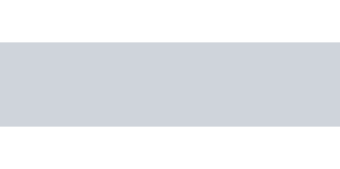Respond concisely with one word or phrase to the following query:
Who is the special guest in the upcoming episode?

Helen Kim